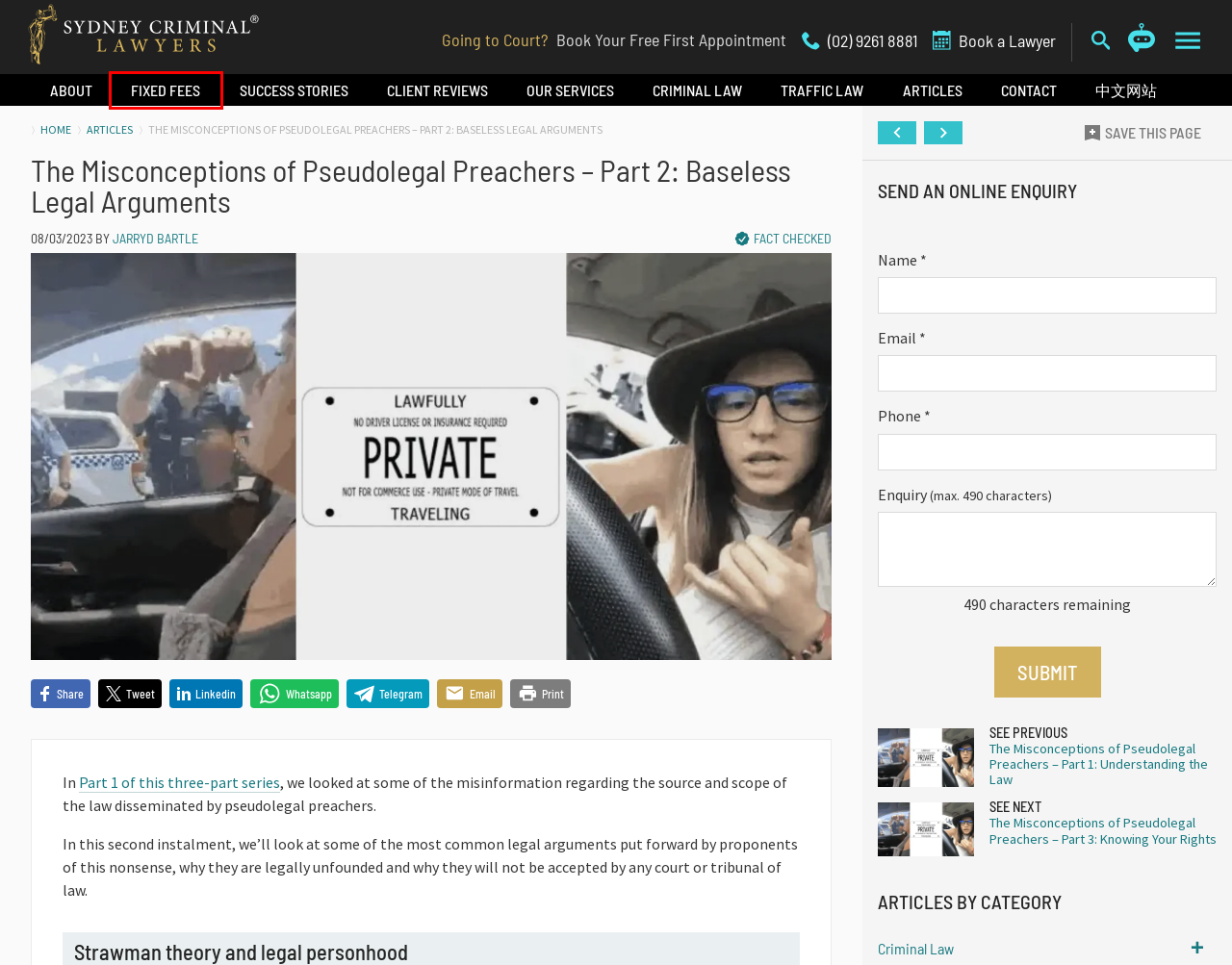You have a screenshot showing a webpage with a red bounding box around a UI element. Choose the webpage description that best matches the new page after clicking the highlighted element. Here are the options:
A. Contact | Sydney Criminal Lawyers®
B. Fixed Fees for Sydney Criminal and Traffic Defence Lawyers
C. 澳洲华人社群的刑事律师 | Sydney Criminal Lawyers
D. Criminal Law | Sydney Criminal Lawyers®
E. The Misconceptions of Pseudolegal Preachers - Part 1: Understanding the Law
F. Client Reviews | Sydney Criminal Lawyers®
G. The Misconceptions of Pseudolegal Preachers - Part 3: Knowing Your Rights
H. Recent Cases | Sydney Criminal Lawyers®

B